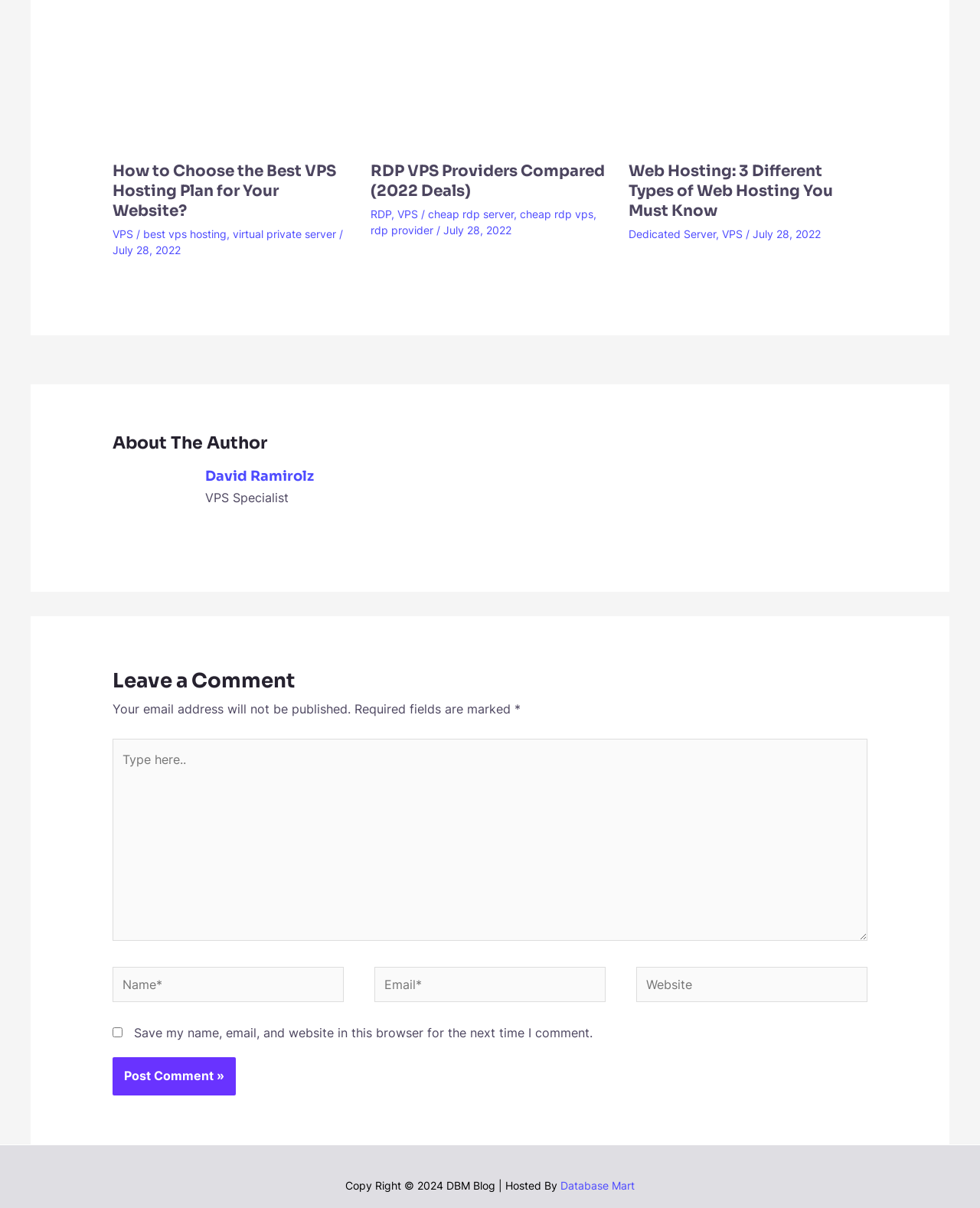What type of web hosting is mentioned in the third article?
Could you give a comprehensive explanation in response to this question?

The third article's heading is 'Web Hosting: 3 Different Types of Web Hosting You Must Know' and it mentions 'Dedicated Server' and 'VPS' as two types of web hosting.